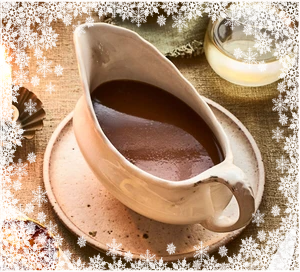What is the purpose of making the roast garlic gravy base in advance?
Based on the content of the image, thoroughly explain and answer the question.

According to the caption, making the roast garlic gravy base in advance allows for a 'stress-free holiday entertaining experience', implying that it helps reduce stress during holiday gatherings.